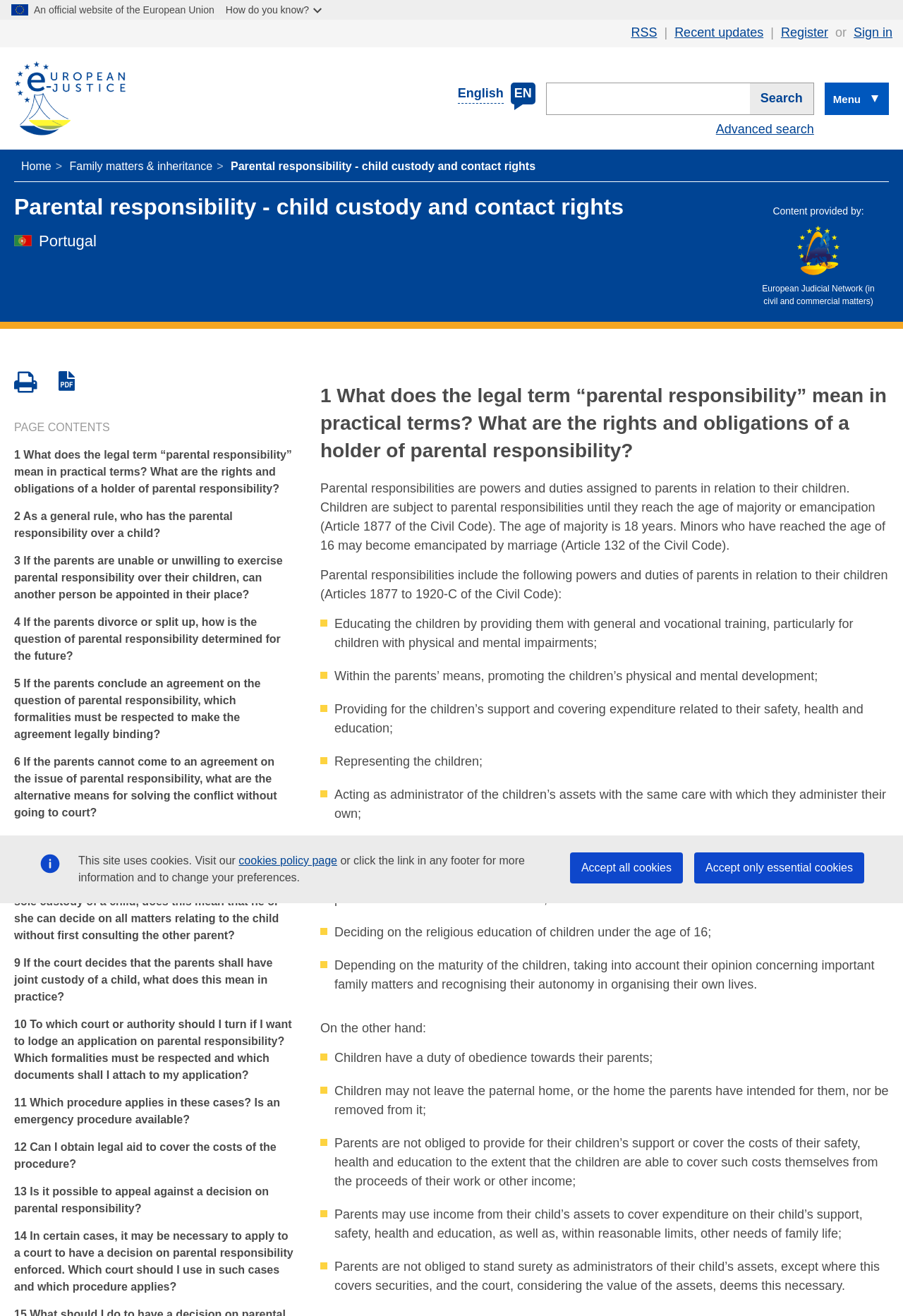Determine the bounding box coordinates of the section to be clicked to follow the instruction: "Go to the European e-justice homepage". The coordinates should be given as four float numbers between 0 and 1, formatted as [left, top, right, bottom].

[0.016, 0.036, 0.139, 0.114]